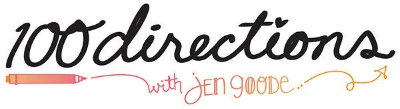Provide a thorough description of the image presented.

The image features the logo of "100 Directions," a creative platform by Jen Goode. The design showcases the name "100 directions" in a playful, handwritten font, accented by a colorful crayon illustration, suggesting artistic endeavors and craft projects. Below the name, it reads "with Jen Goode," indicating the personal touch and guidance offered by the creator. This logo embodies a fun and inviting atmosphere, perfect for inspiring creativity and engagement in crafting activities. The vibrant elements reflect a cheerful approach to exploration and direction in various projects, appealing to a broad audience interested in DIY and creative ideas.